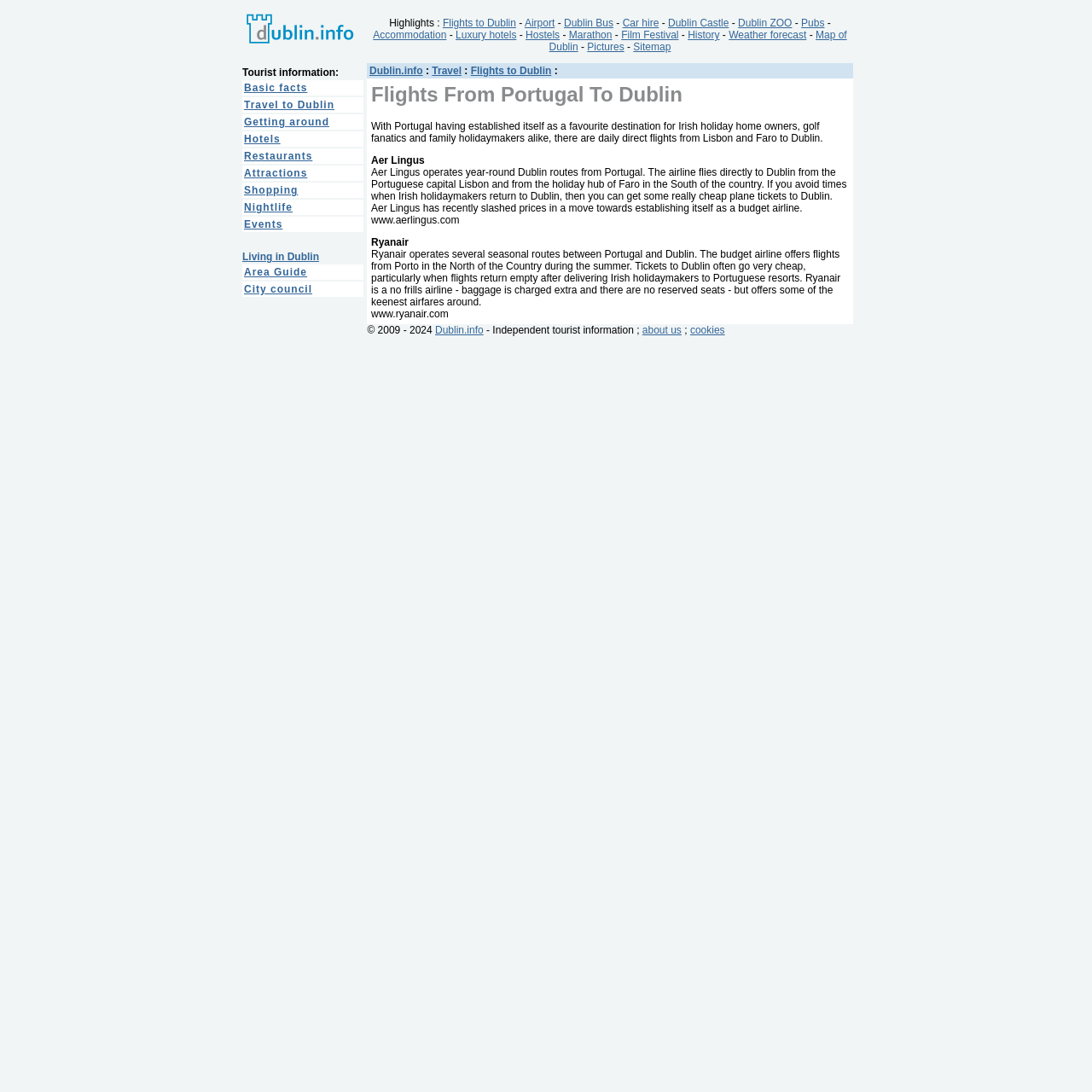Using the details from the image, please elaborate on the following question: What is the relationship between Ireland and Portugal mentioned on the webpage?

The webpage mentions that Portugal has established itself as a favourite destination for Irish holiday home owners and golf fanatics, indicating a relationship between the two countries in terms of tourism and leisure activities.